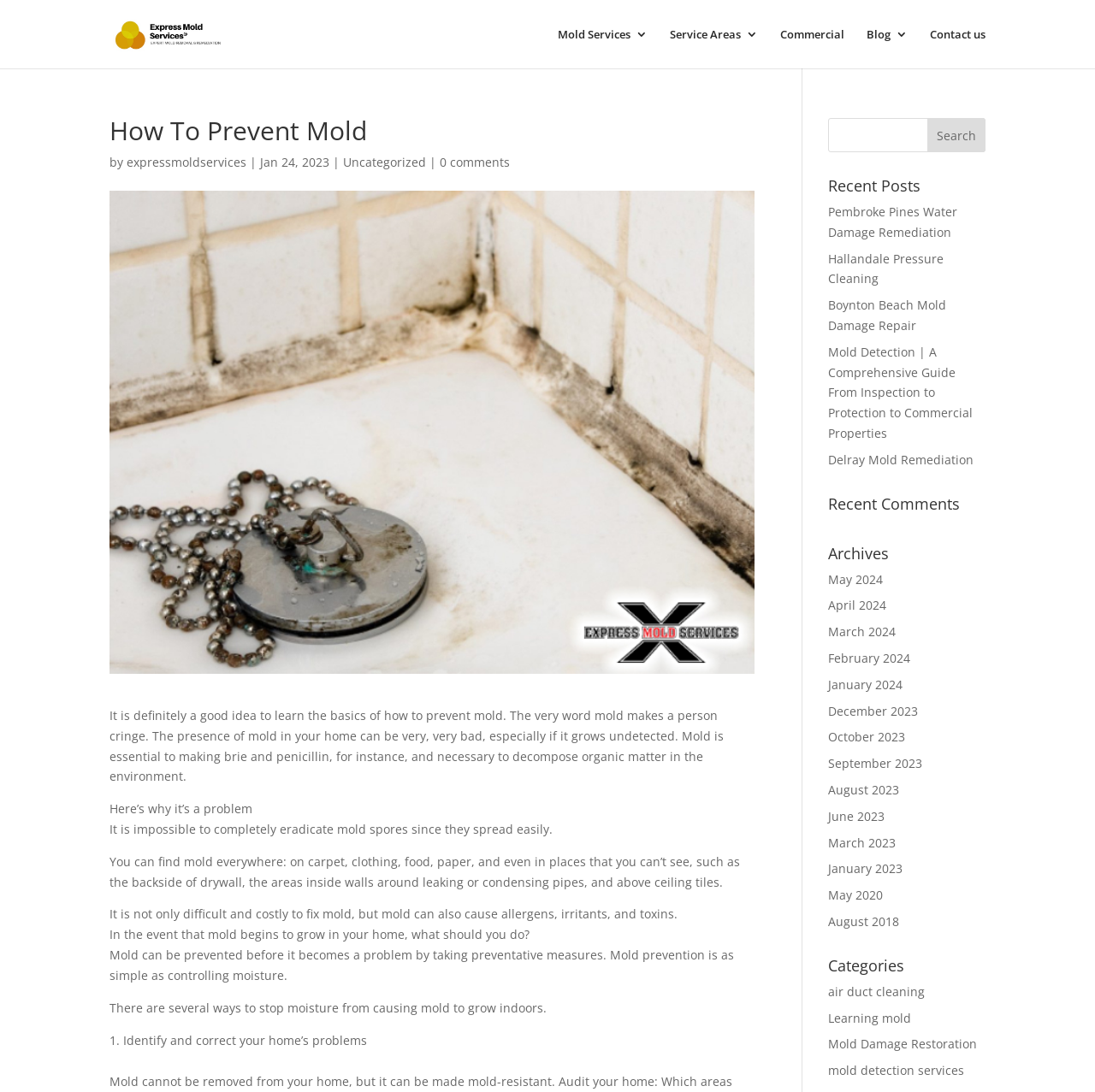What is the date of the blog post?
Please give a detailed answer to the question using the information shown in the image.

I found the answer by looking at the blog post section, where there is a static text element with the date 'Jan 24, 2023'. This date is likely the publication date of the blog post, as it is displayed near the title of the post.